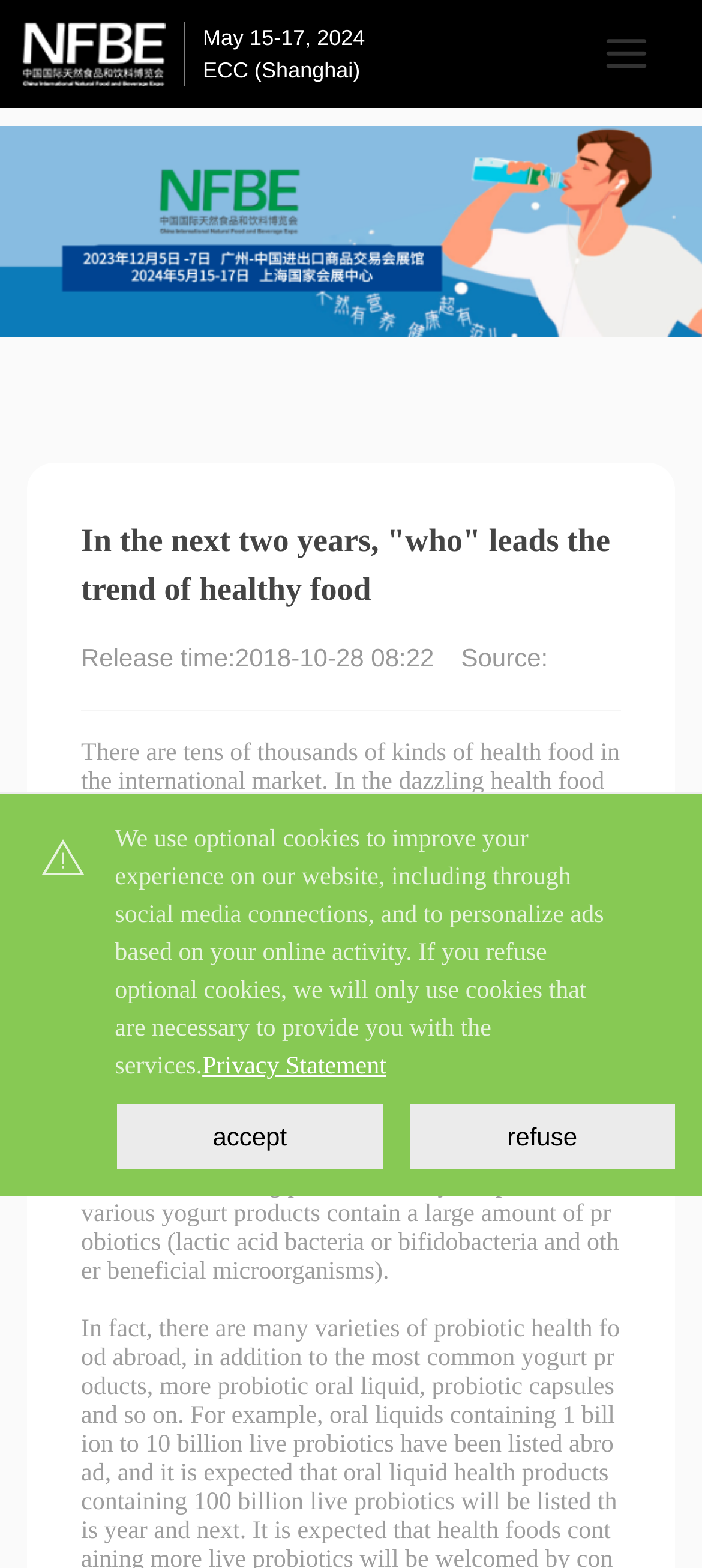Create a detailed summary of the webpage's content and design.

This webpage appears to be an article about the trend of healthy food, specifically discussing the popularity of certain products in the international market. At the top left of the page, there is a link with no text, followed by two lines of text indicating the date and location of an event, "May 15-17, 2024" and "ECC (Shanghai)". 

To the right of these lines, there is a large image that spans almost the entire width of the page. Below this image, there is a heading that reads "In the next two years, 'who' leads the trend of healthy food". 

Underneath the heading, there are three lines of text, including the release time and source of the article. A horizontal separator line follows, separating the top section from the main content. 

The main content of the article is divided into several paragraphs. The first paragraph discusses the variety of health food products in the international market and the interest of consumers. The following paragraphs delve into specific trends, such as products containing live probiotics. 

On the right side of the page, there is a small image, and at the bottom, there is a section about cookies and privacy, with a link to a "Privacy Statement" and two buttons to "accept" or "refuse" optional cookies.